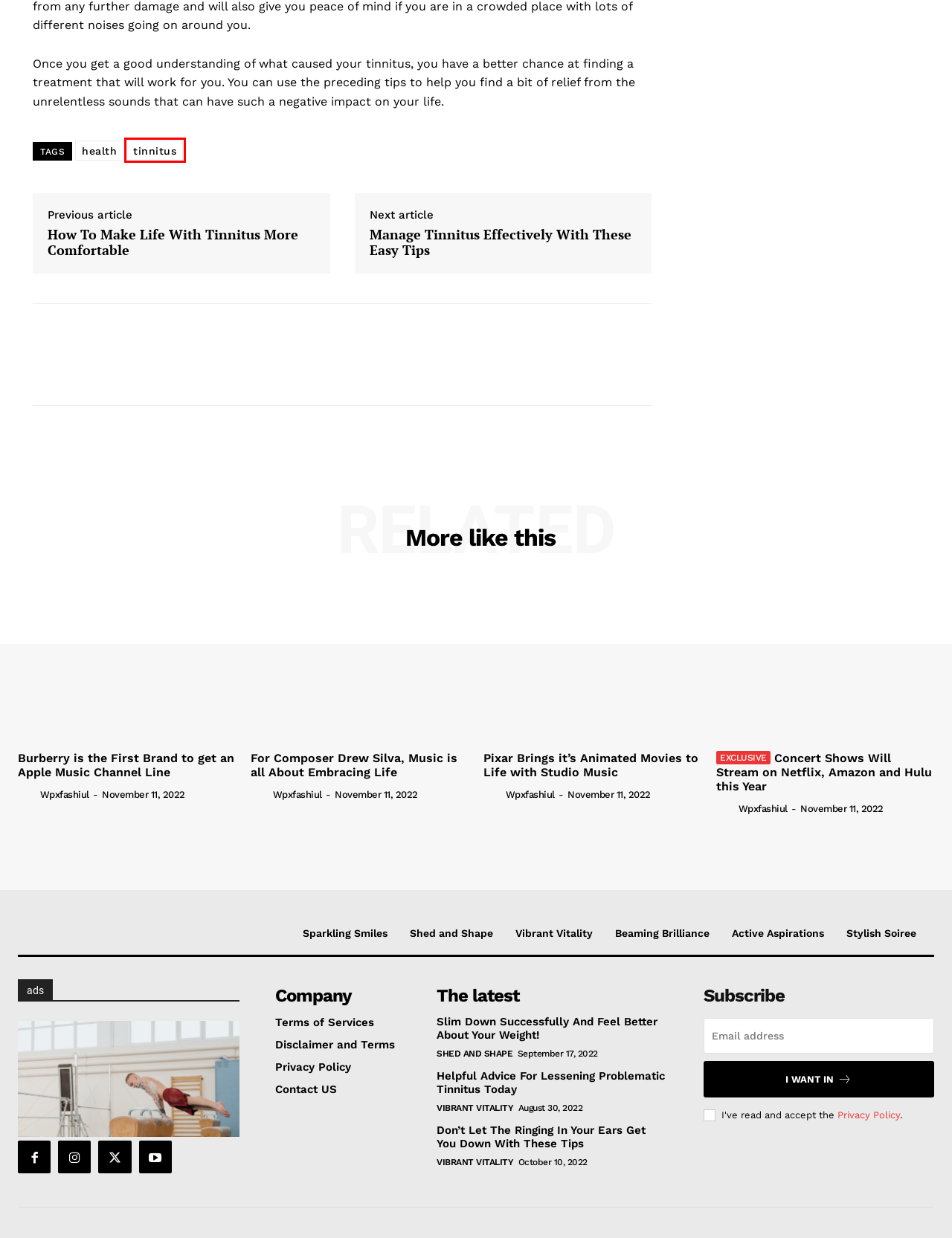With the provided screenshot showing a webpage and a red bounding box, determine which webpage description best fits the new page that appears after clicking the element inside the red box. Here are the options:
A. tinnitus | sd-run.com
B. Terms of Services | sd-run.com
C. Slim Down Successfully And Feel Better About Your Weight! | sd-run.com
D. health | sd-run.com
E. wpxfashiul | sd-run.com
F. How To Make Life With Tinnitus More Comfortable | sd-run.com
G. Privacy Policy | sd-run.com
H. Helpful Advice For Lessening Problematic Tinnitus Today | sd-run.com

A